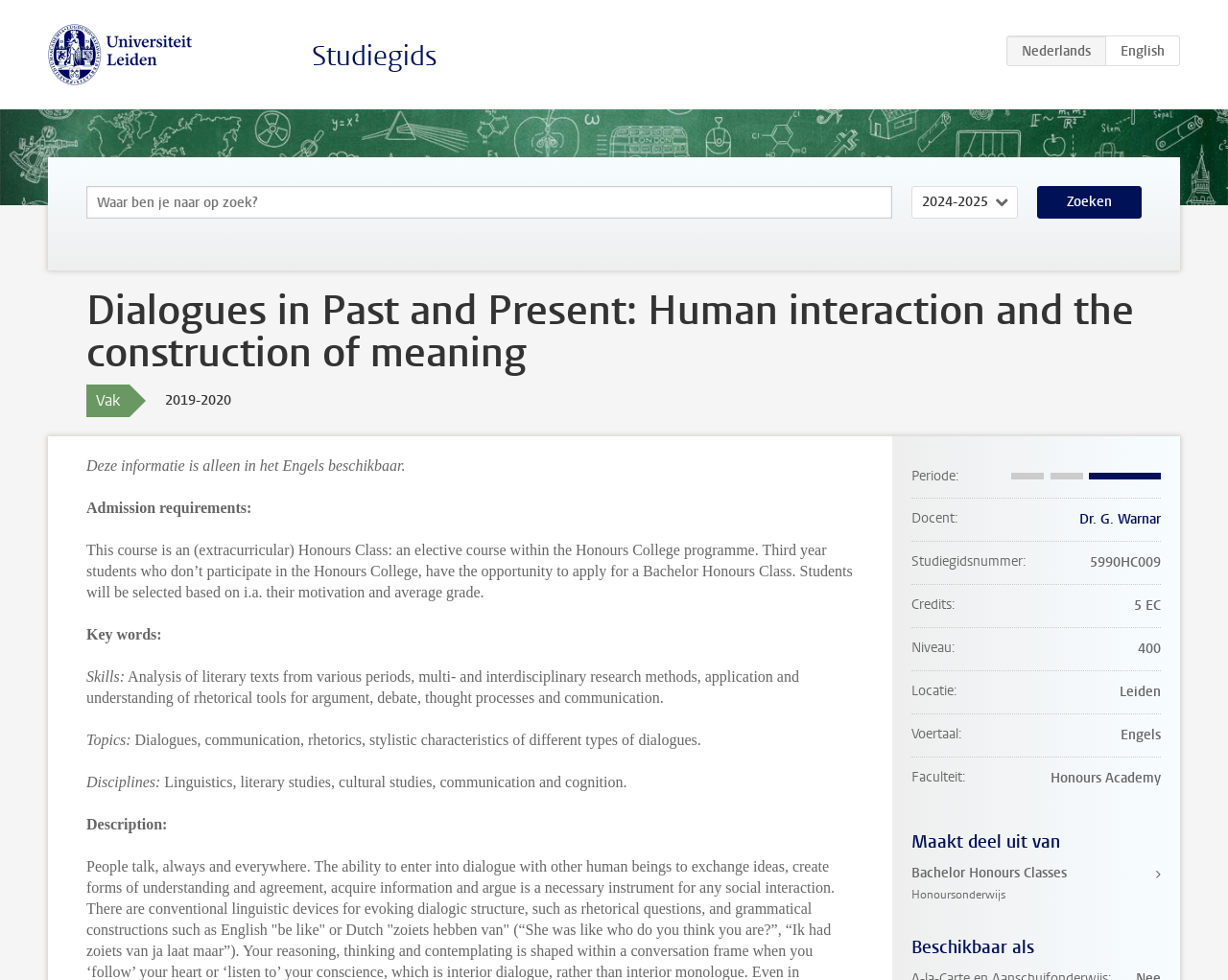What is the language of instruction for the course?
Using the image as a reference, answer the question in detail.

I found the answer by looking at the DescriptionListDetail element that says 'Engels' which is located under the 'Voertaal' term, and translating it to English.